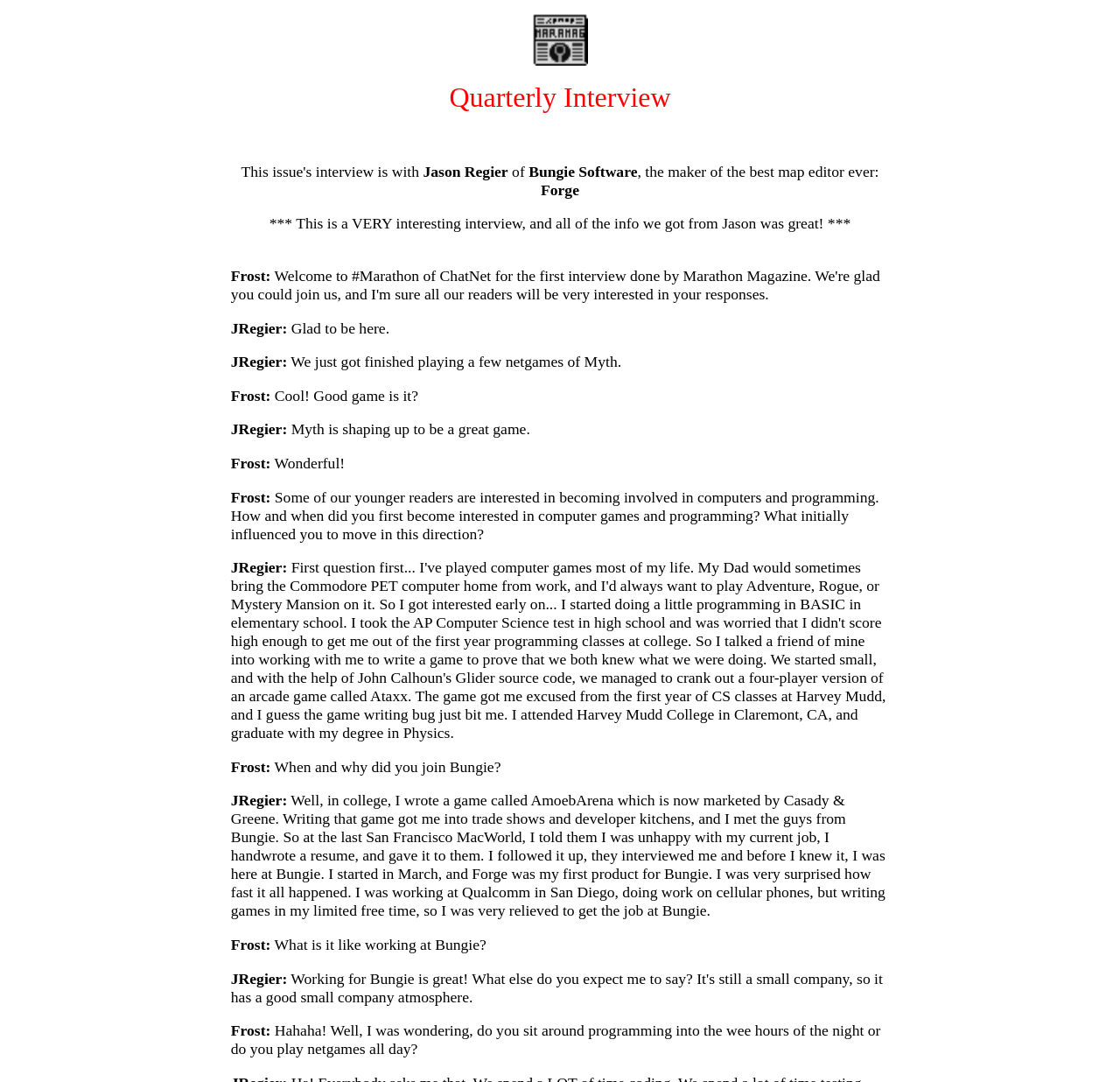What game did Jason Regier write in college?
Please provide a single word or phrase in response based on the screenshot.

AmoebArena